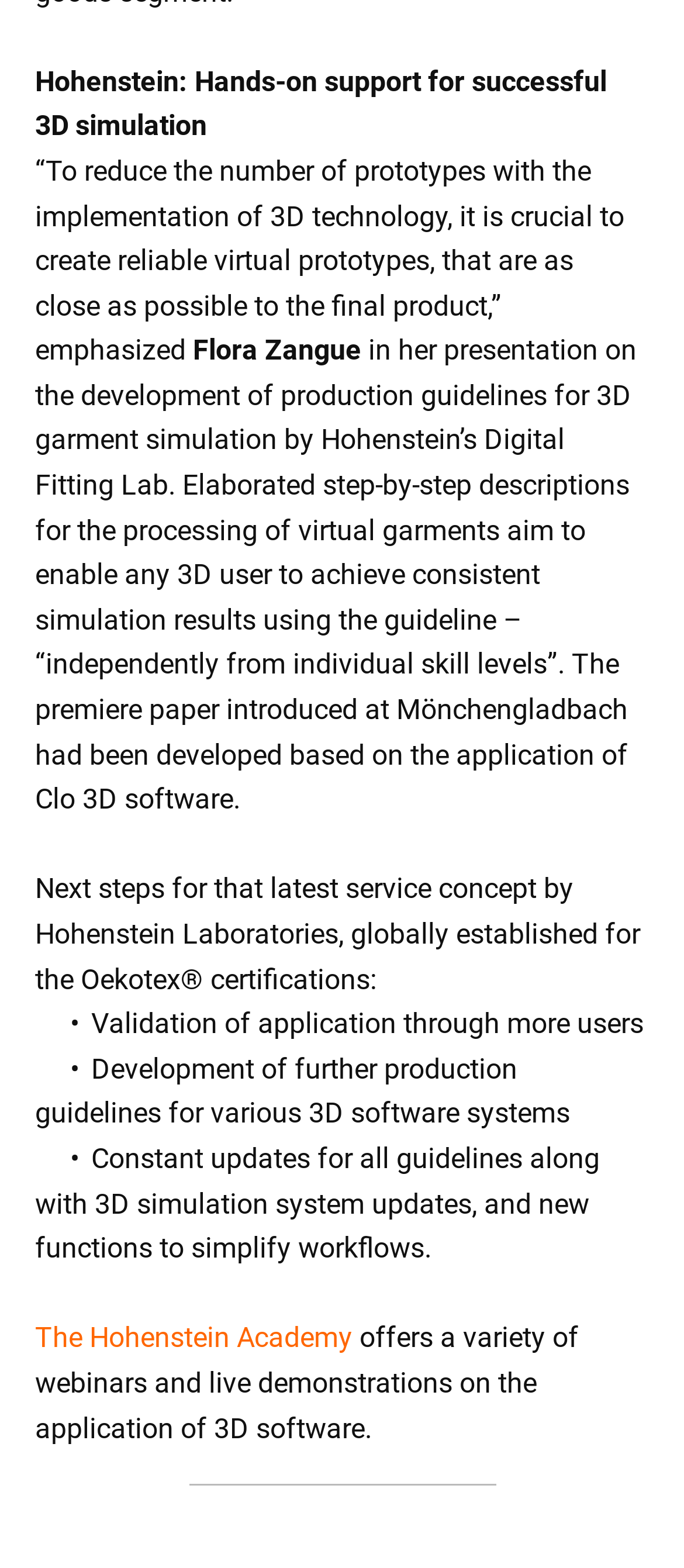What is the purpose of the production guidelines?
Provide a detailed answer to the question, using the image to inform your response.

The production guidelines aim to enable any 3D user to achieve consistent simulation results, regardless of individual skill levels, as stated in the static text element.